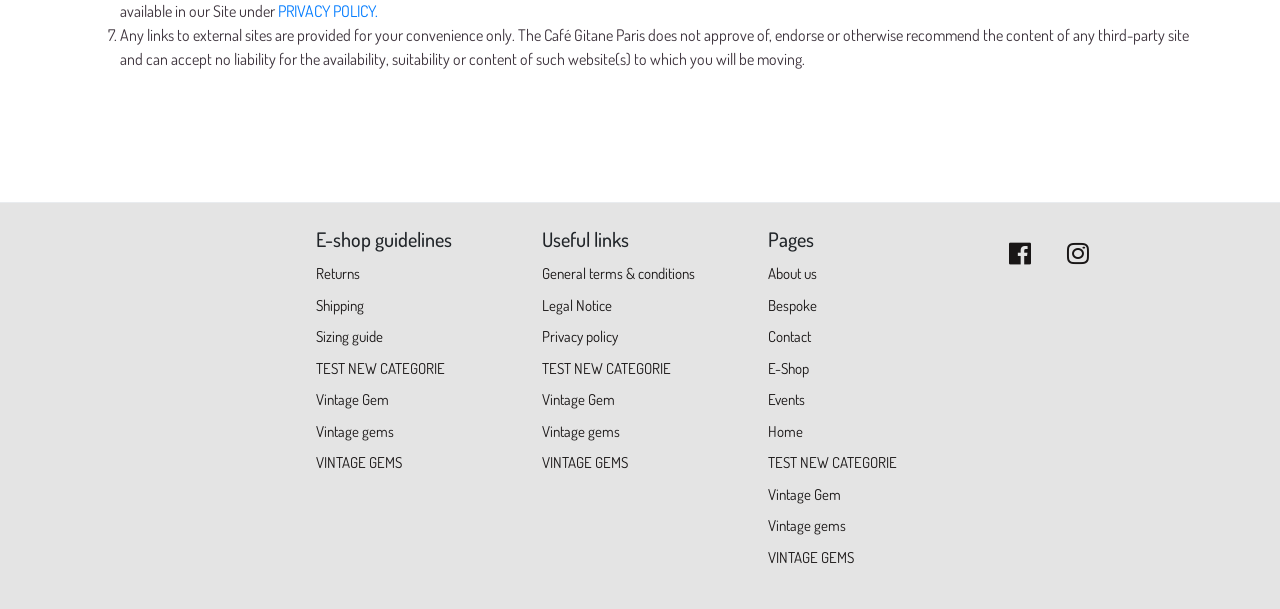Please determine the bounding box coordinates, formatted as (top-left x, top-left y, bottom-right x, bottom-right y), with all values as floating point numbers between 0 and 1. Identify the bounding box of the region described as: TEST NEW CATEGORIE

[0.6, 0.744, 0.701, 0.775]